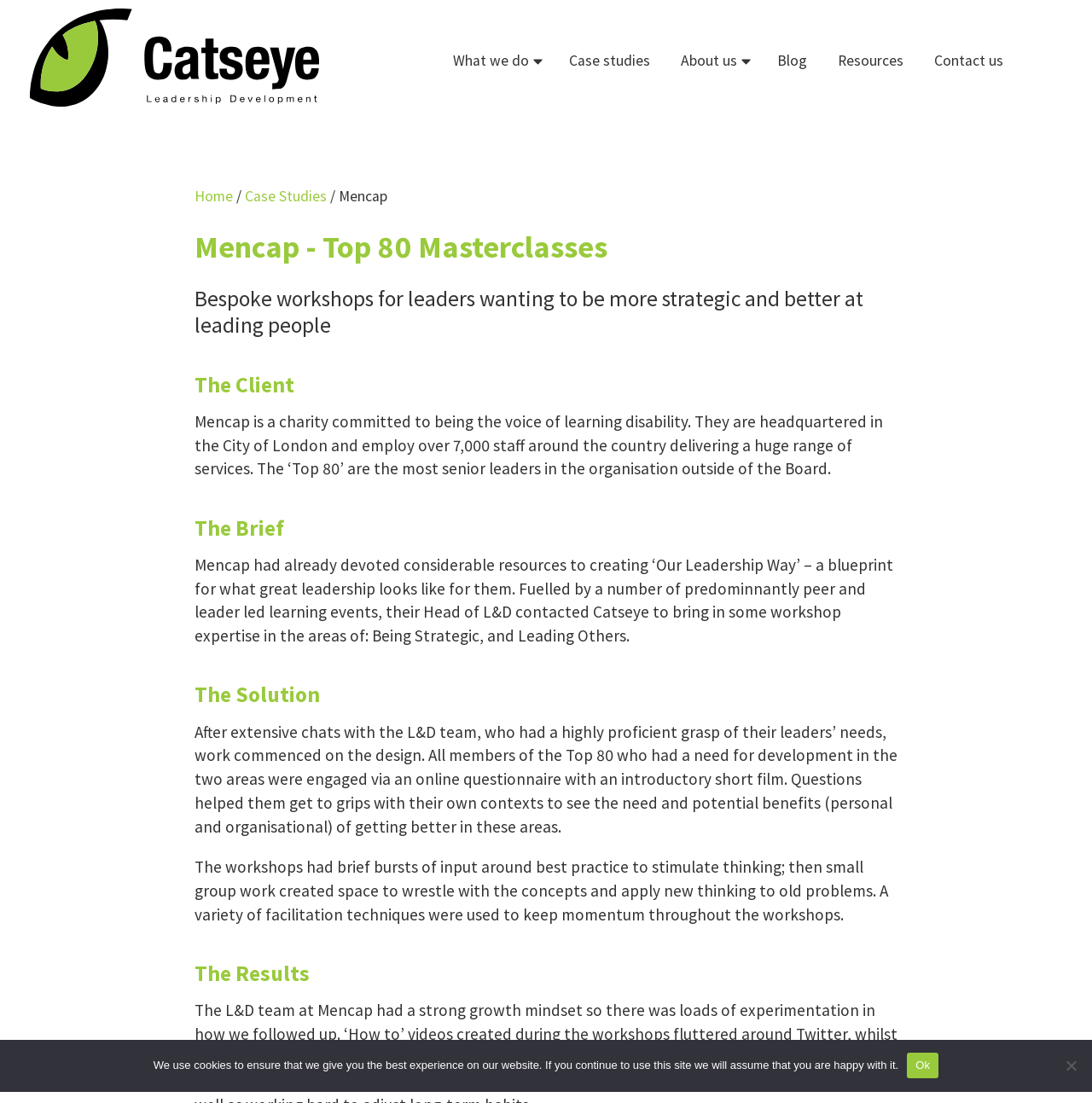Using the webpage screenshot, find the UI element described by About us. Provide the bounding box coordinates in the format (top-left x, top-left y, bottom-right x, bottom-right y), ensuring all values are floating point numbers between 0 and 1.

[0.609, 0.022, 0.697, 0.088]